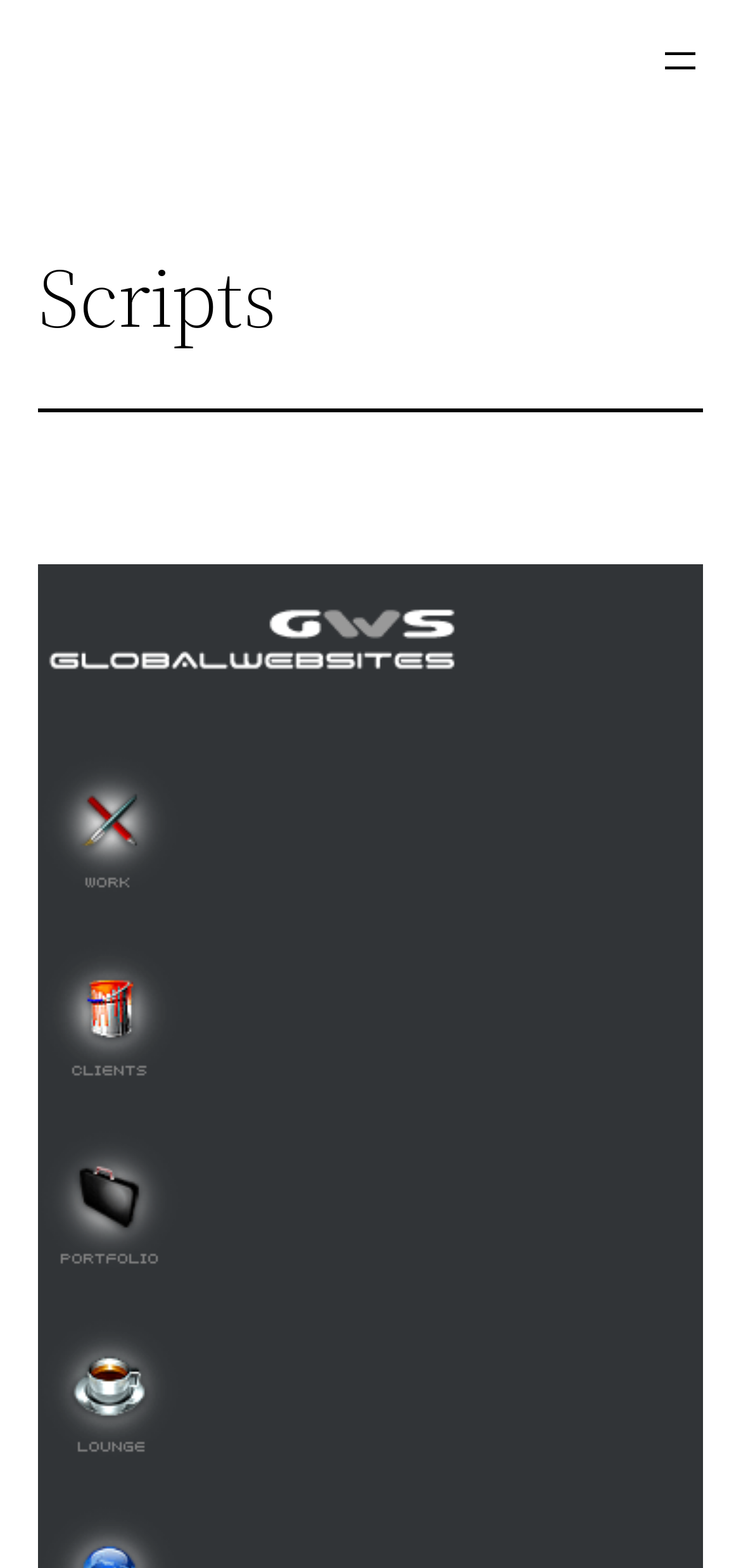How many figures are there below the separator?
Based on the screenshot, provide your answer in one word or phrase.

4